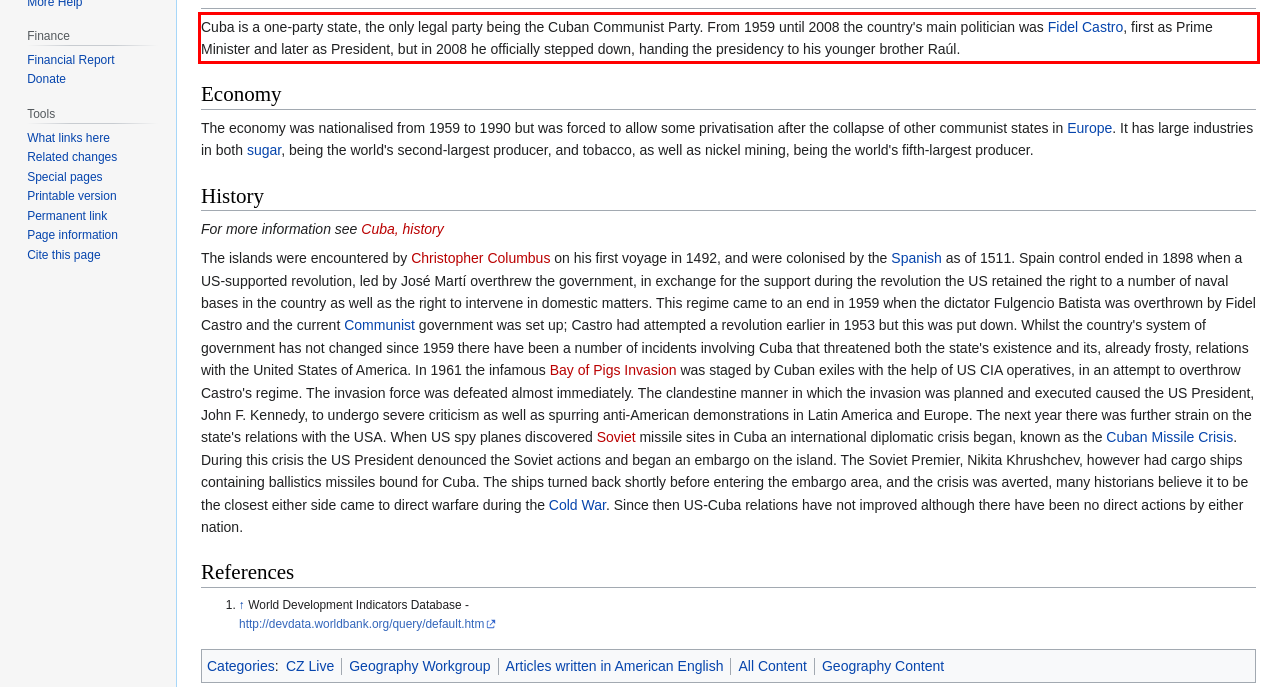You are given a screenshot showing a webpage with a red bounding box. Perform OCR to capture the text within the red bounding box.

Cuba is a one-party state, the only legal party being the Cuban Communist Party. From 1959 until 2008 the country's main politician was Fidel Castro, first as Prime Minister and later as President, but in 2008 he officially stepped down, handing the presidency to his younger brother Raúl.